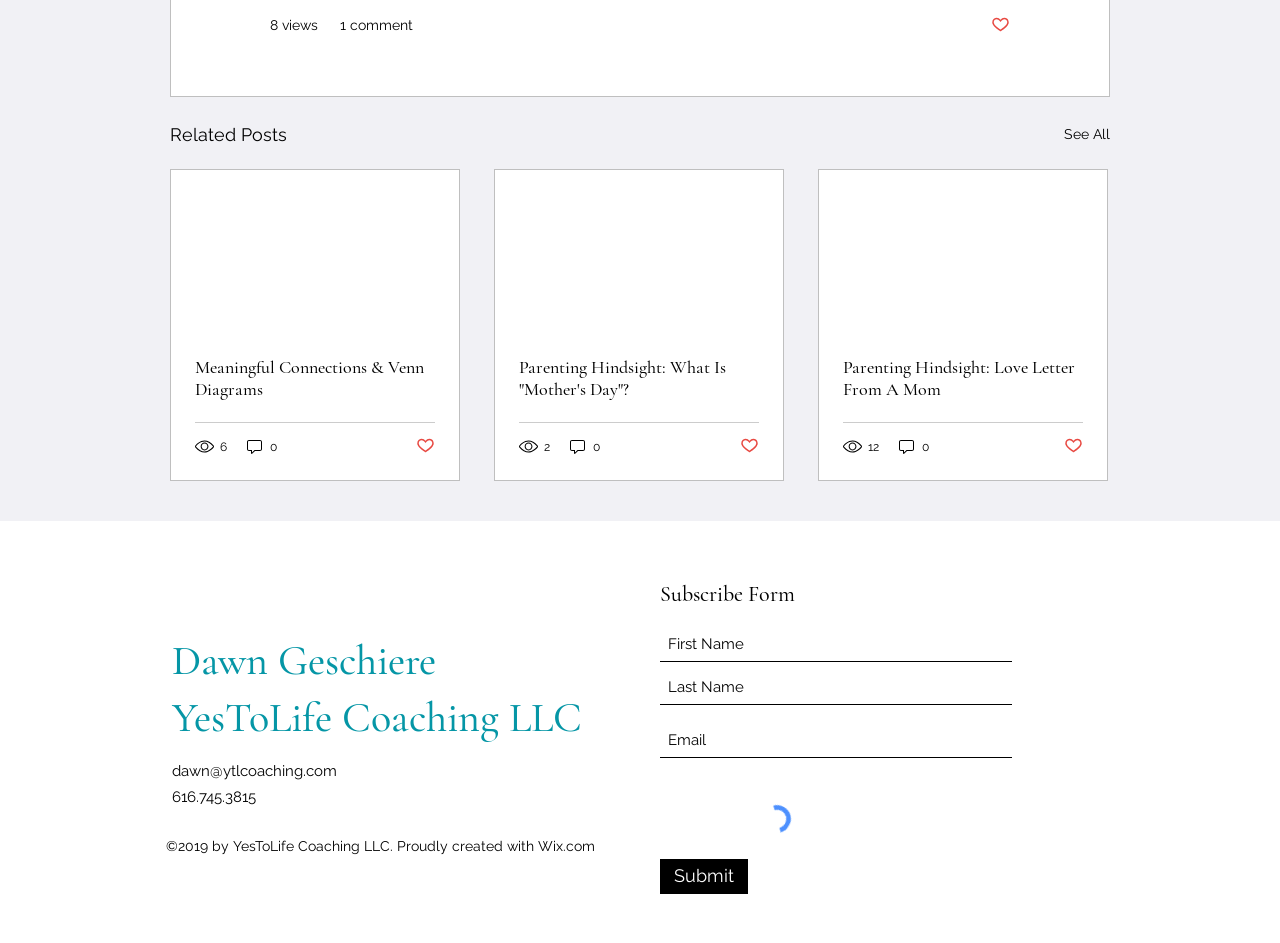What is the email address of the coaching company?
Can you offer a detailed and complete answer to this question?

I found the email address of the coaching company by looking at the link element that says 'dawn@ytlcoaching.com'. This element is located at the bottom of the webpage and provides a way to contact the company.